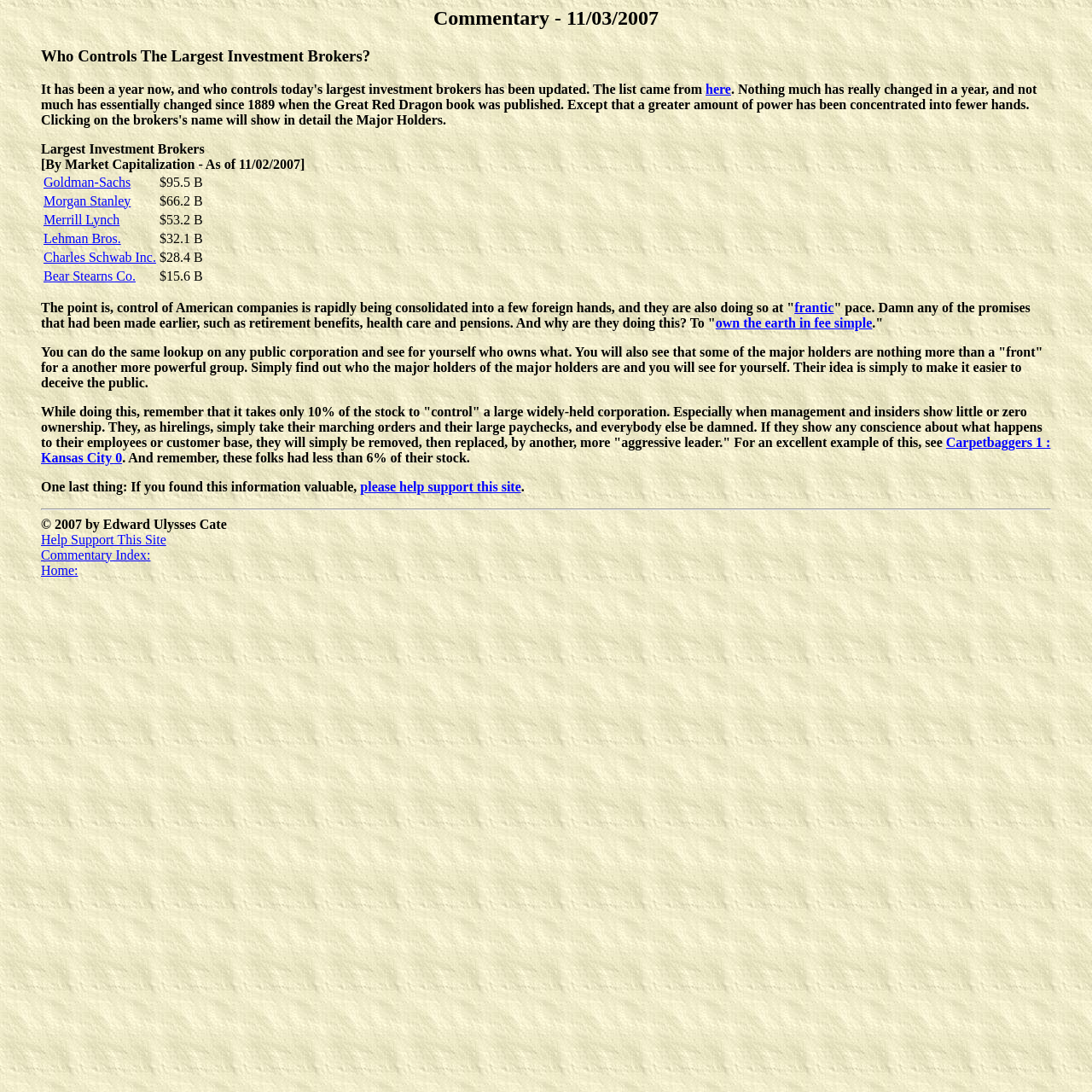Identify the bounding box of the UI element that matches this description: "Bear Stearns Co.".

[0.04, 0.246, 0.124, 0.259]